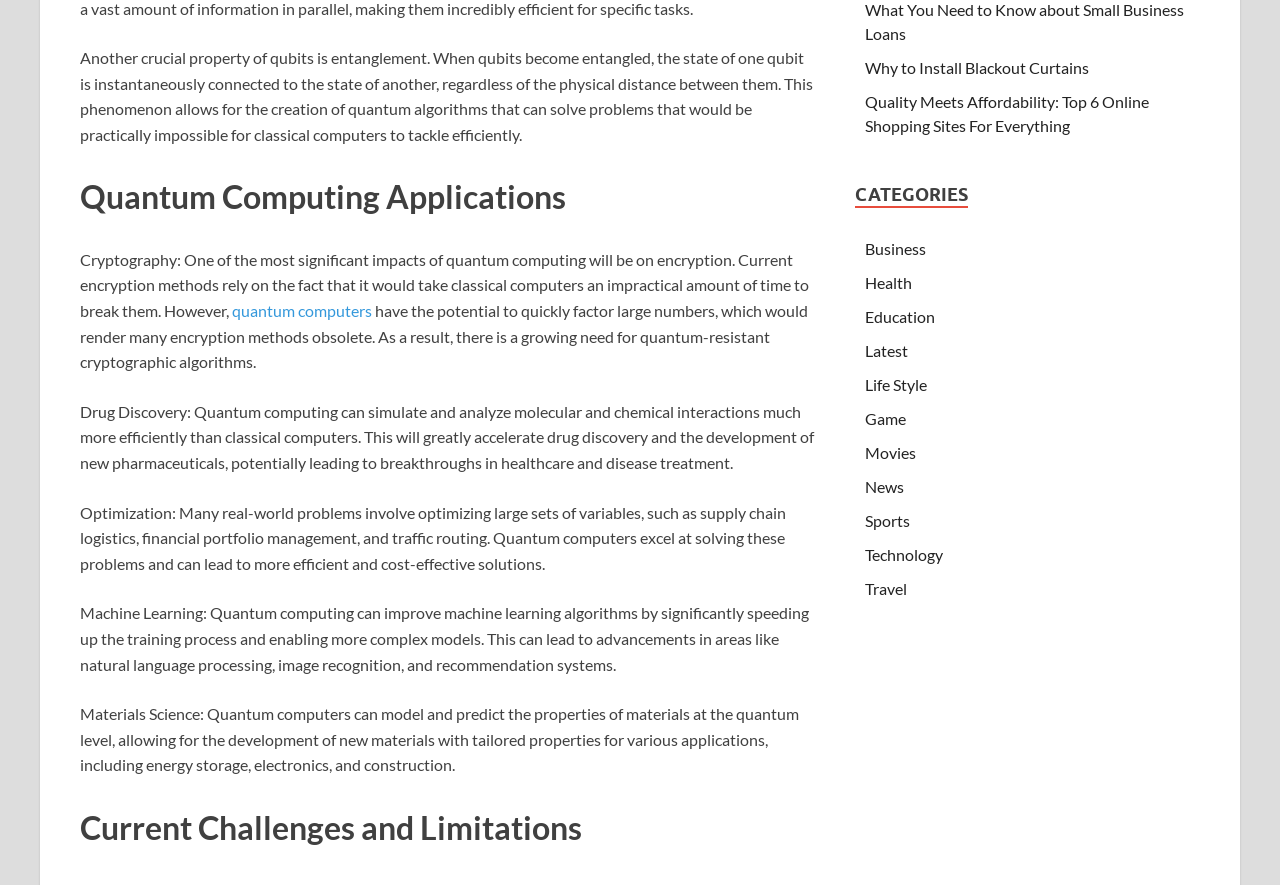Find the bounding box coordinates of the element's region that should be clicked in order to follow the given instruction: "Learn about 'Materials Science'". The coordinates should consist of four float numbers between 0 and 1, i.e., [left, top, right, bottom].

[0.062, 0.796, 0.624, 0.875]